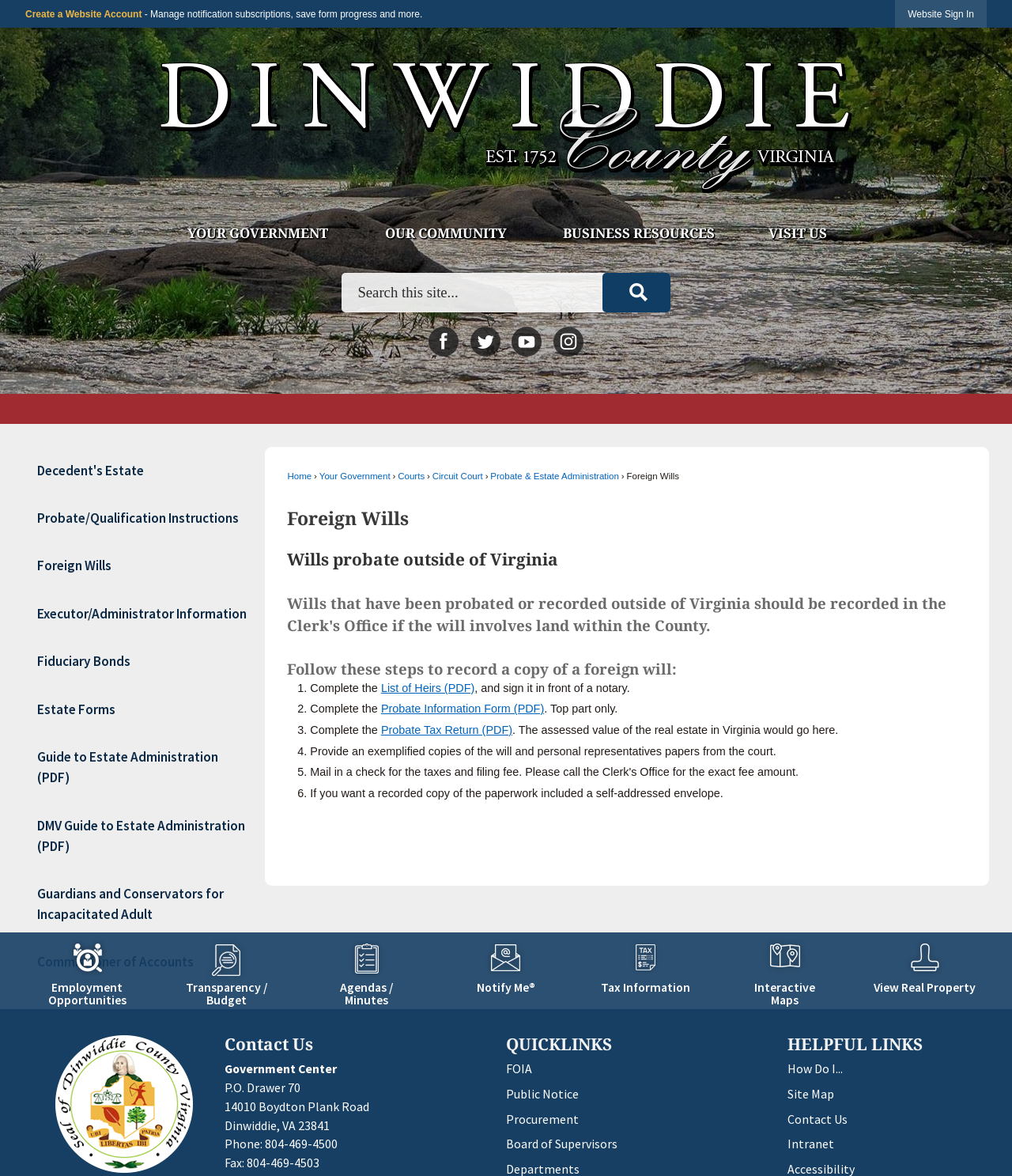Generate a thorough description of the webpage.

The webpage is about Foreign Wills in Dinwiddie County, Virginia. At the top, there is a navigation menu with links to "Home", "Your Government", "Courts", and more. Below the navigation menu, there is a main content area with a heading "Foreign Wills" and a brief description of what foreign wills are.

The main content area is divided into sections, each with a heading and a list of steps to follow. The first section explains what foreign wills are and how to record a copy of a foreign will in the Clerk's Office. The steps include completing a List of Heirs form, a Probate Information Form, and a Probate Tax Return, and providing exemplified copies of the will and personal representatives' papers from the court.

To the left of the main content area, there is a vertical menu with links to related topics, such as "Decedent's Estate", "Probate/Qualification Instructions", "Executor/Administrator Information", and more. At the bottom of the page, there are two regions: "Info Advanced" with a seal of Dinwiddie County, Virginia, and "Contact Us" with a heading and a brief description.

There are also social media links to Facebook, Twitter, YouTube, and Instagram, and a search bar at the top right corner of the page. Additionally, there are buttons to create a website account and sign in to the website.